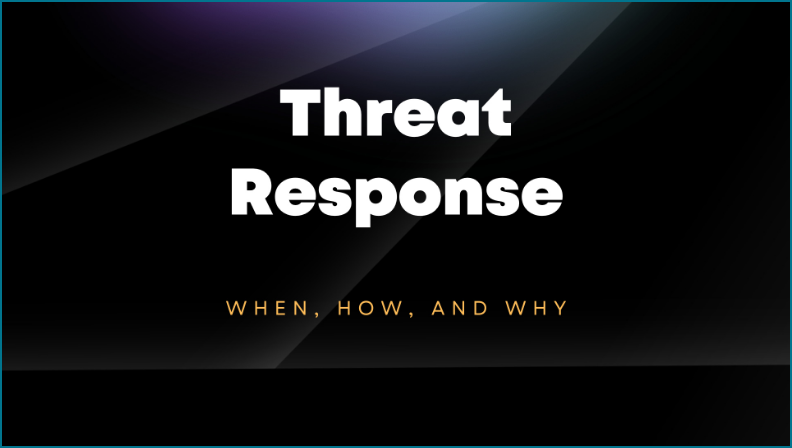Describe all the important aspects and features visible in the image.

The image prominently features the text "Threat Response" in bold, white lettering, set against a dark, gradient background that adds a striking visual appeal. Below the main title, the phrase "WHEN, HOW, AND WHY" appears in a golden hue, emphasizing the importance of understanding the concepts surrounding threat response in cybersecurity. This image is focal in presenting critical information about strategies essential for organizations to mitigate the impact of cyberattacks, aligning with the overarching theme of updating and implementing effective threat response plans.